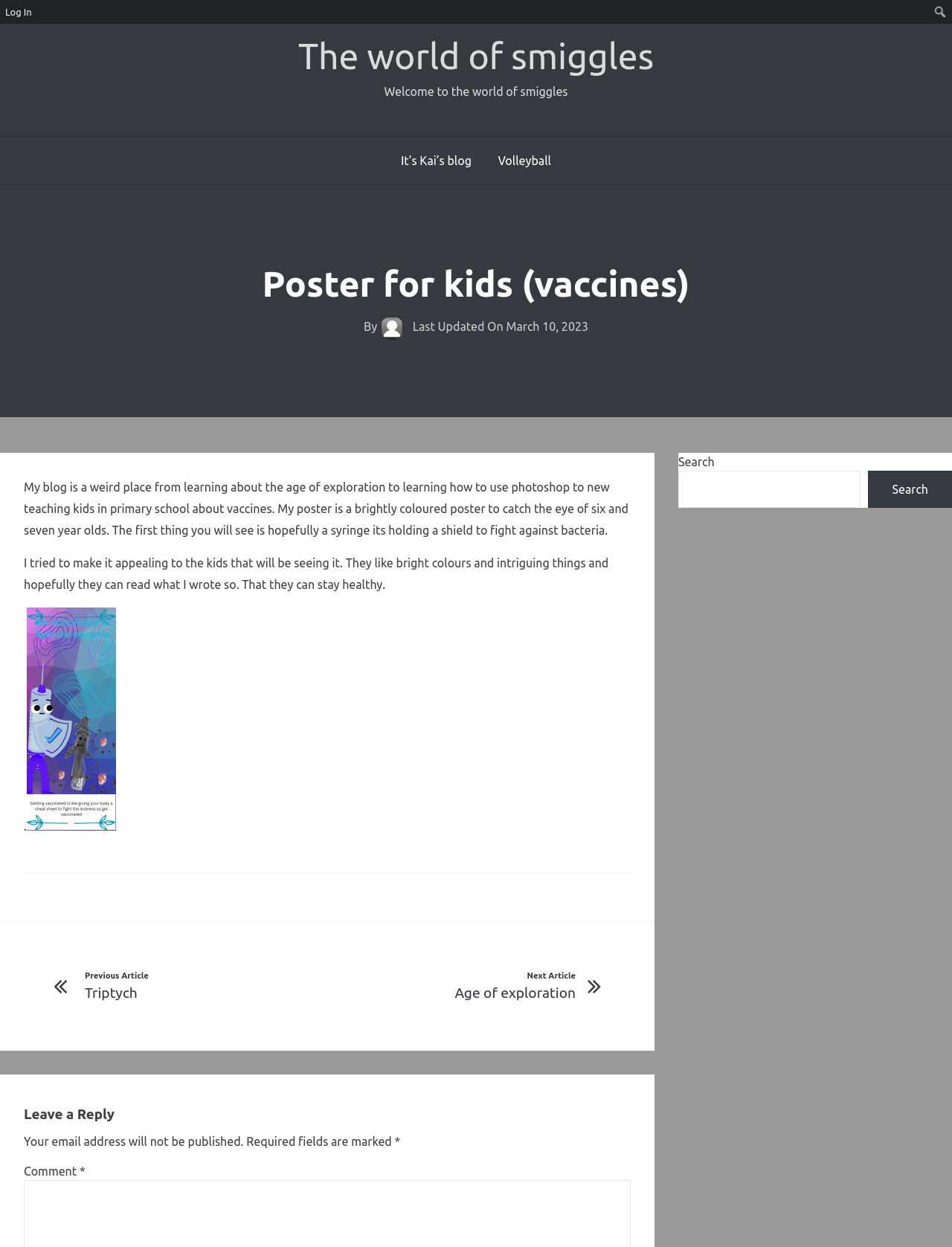Please locate the bounding box coordinates of the element that should be clicked to complete the given instruction: "Go to The world of smiggles".

[0.313, 0.029, 0.687, 0.061]